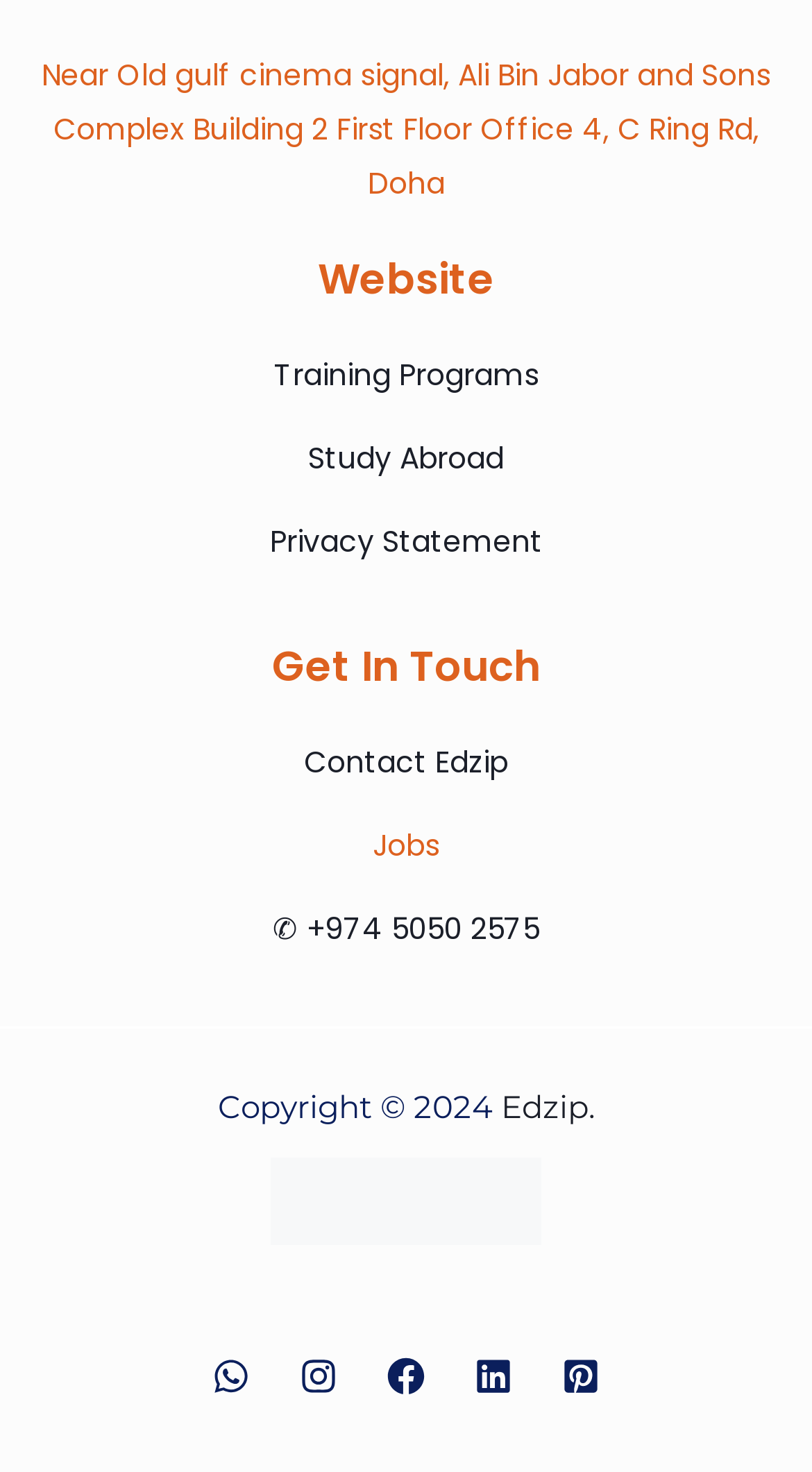What are the three main links at the top of the webpage?
Using the details shown in the screenshot, provide a comprehensive answer to the question.

The three main links at the top of the webpage can be found below the 'Website' heading, which are 'Training Programs', 'Study Abroad', and 'Privacy Statement'.